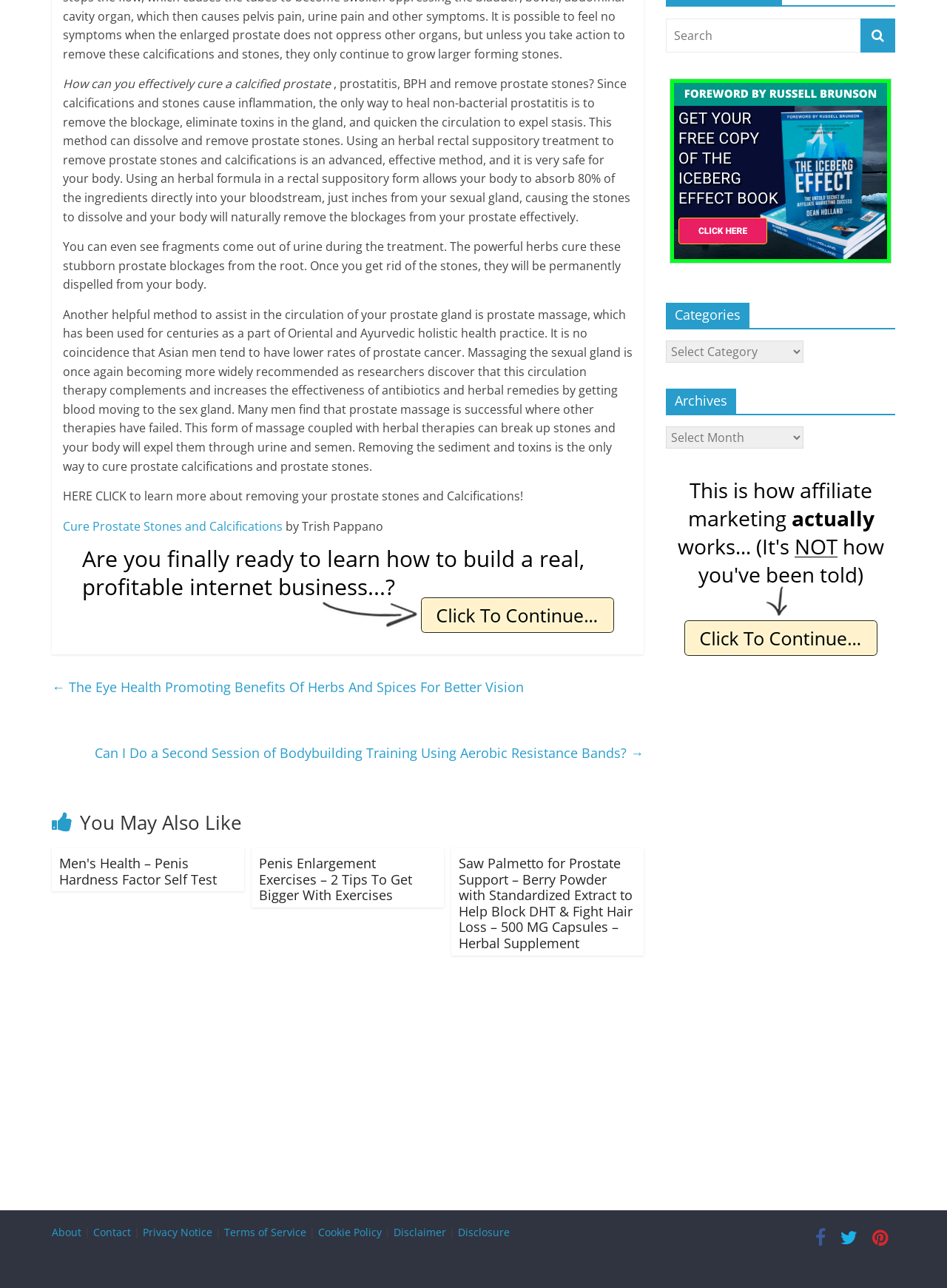Answer the following inquiry with a single word or phrase:
What is the recommended method to remove prostate stones?

Herbal rectal suppository treatment